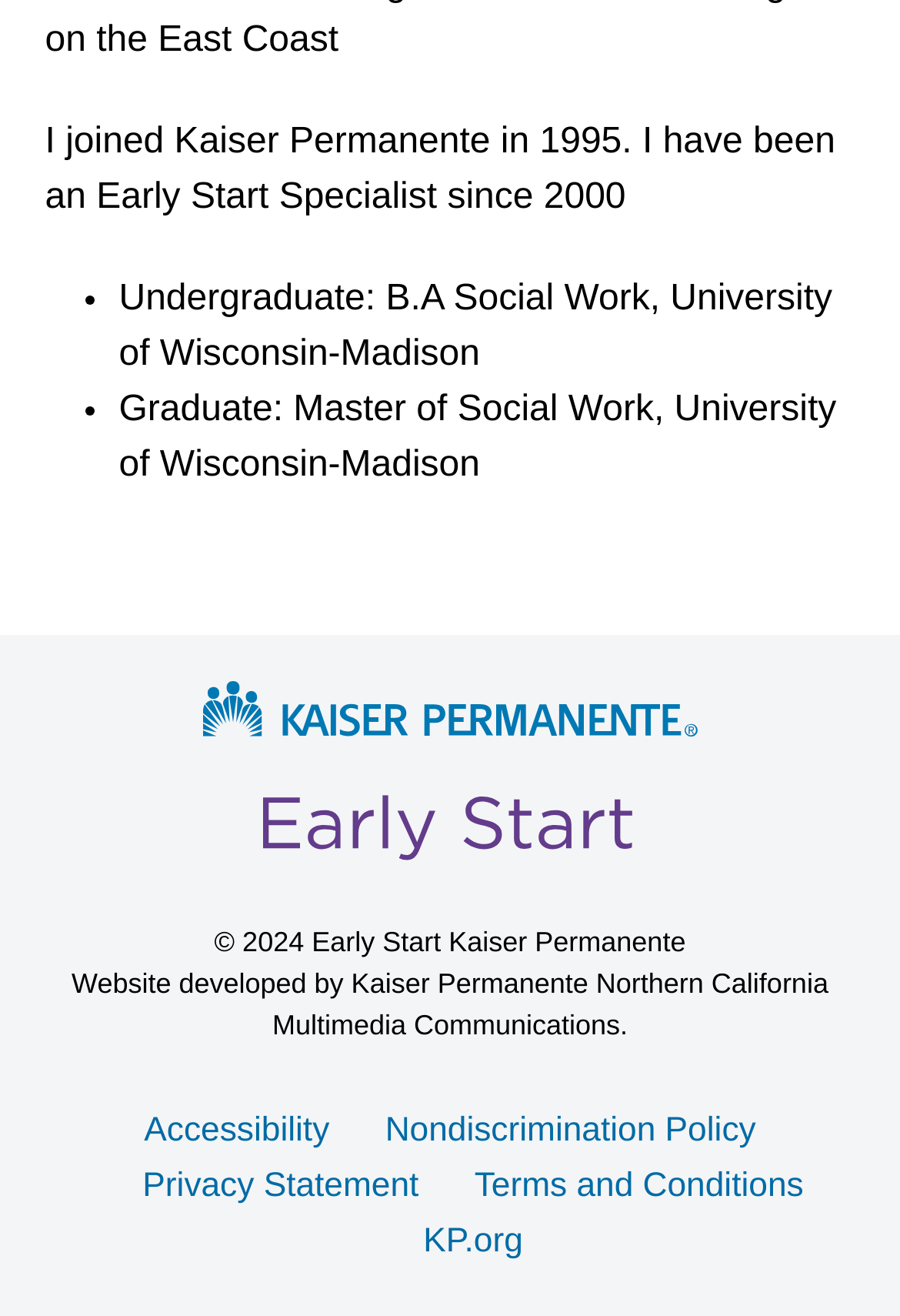Respond to the question below with a single word or phrase:
What is the year of the copyright?

2024